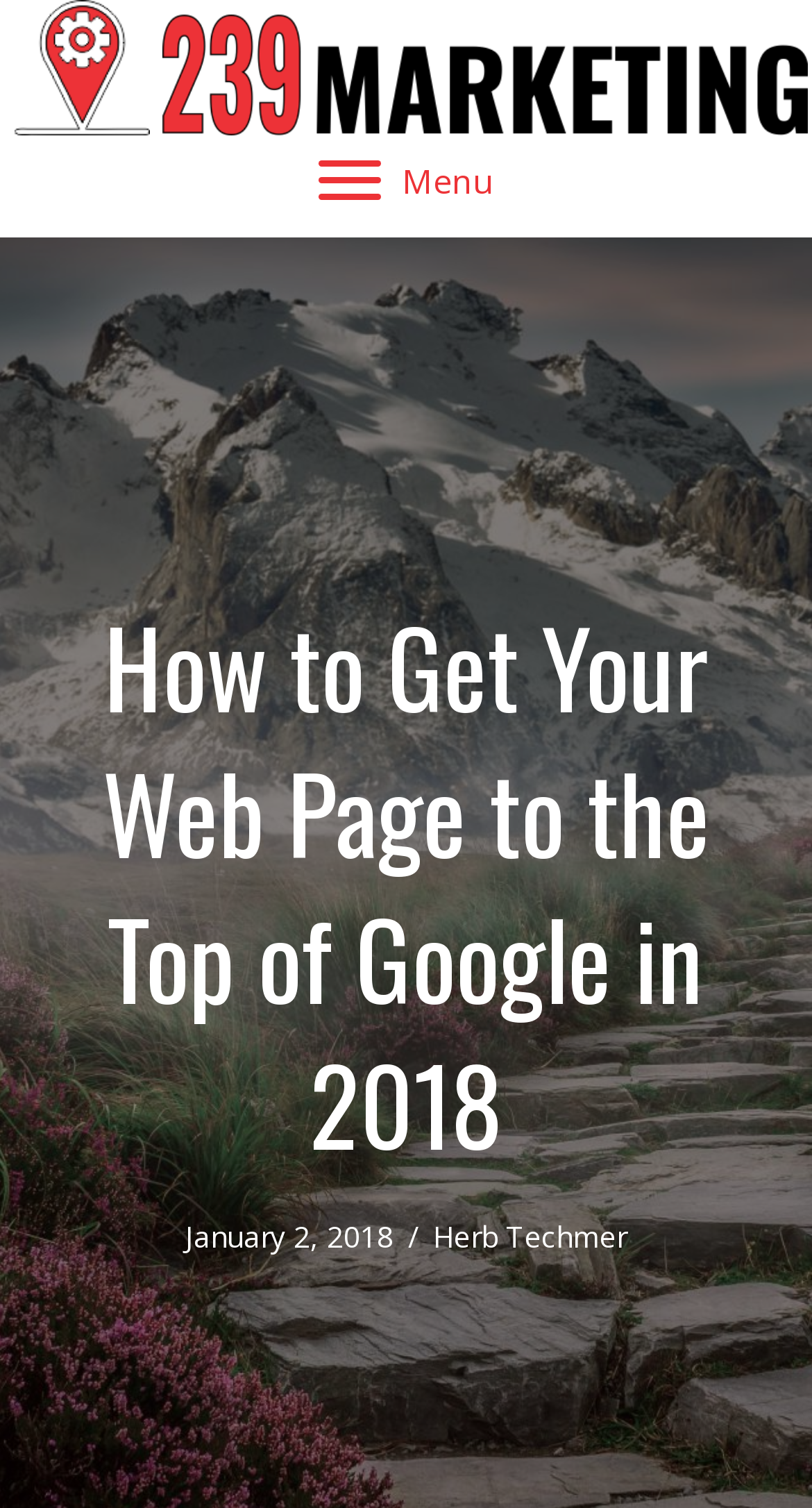Create a detailed description of the webpage's content and layout.

The webpage appears to be a blog post or article titled "How to Get Your Web Page to the Top of Google in 2018". At the top-left corner, there is a map marker icon with a link to "map marker bounce 2a". Next to it, on the top-right corner, is an image with a link to "239 marketing". 

Below these elements, there is a menu button labeled "Menu" positioned roughly in the middle of the top section of the page. 

The main content of the webpage starts with a heading that matches the title of the webpage, "How to Get Your Web Page to the Top of Google in 2018", which spans almost the entire width of the page. 

Underneath the heading, there is a section that displays the publication date, "January 2, 2018", followed by a slash, and then the author's name, "Herb Techmer", all aligned to the left side of the page.